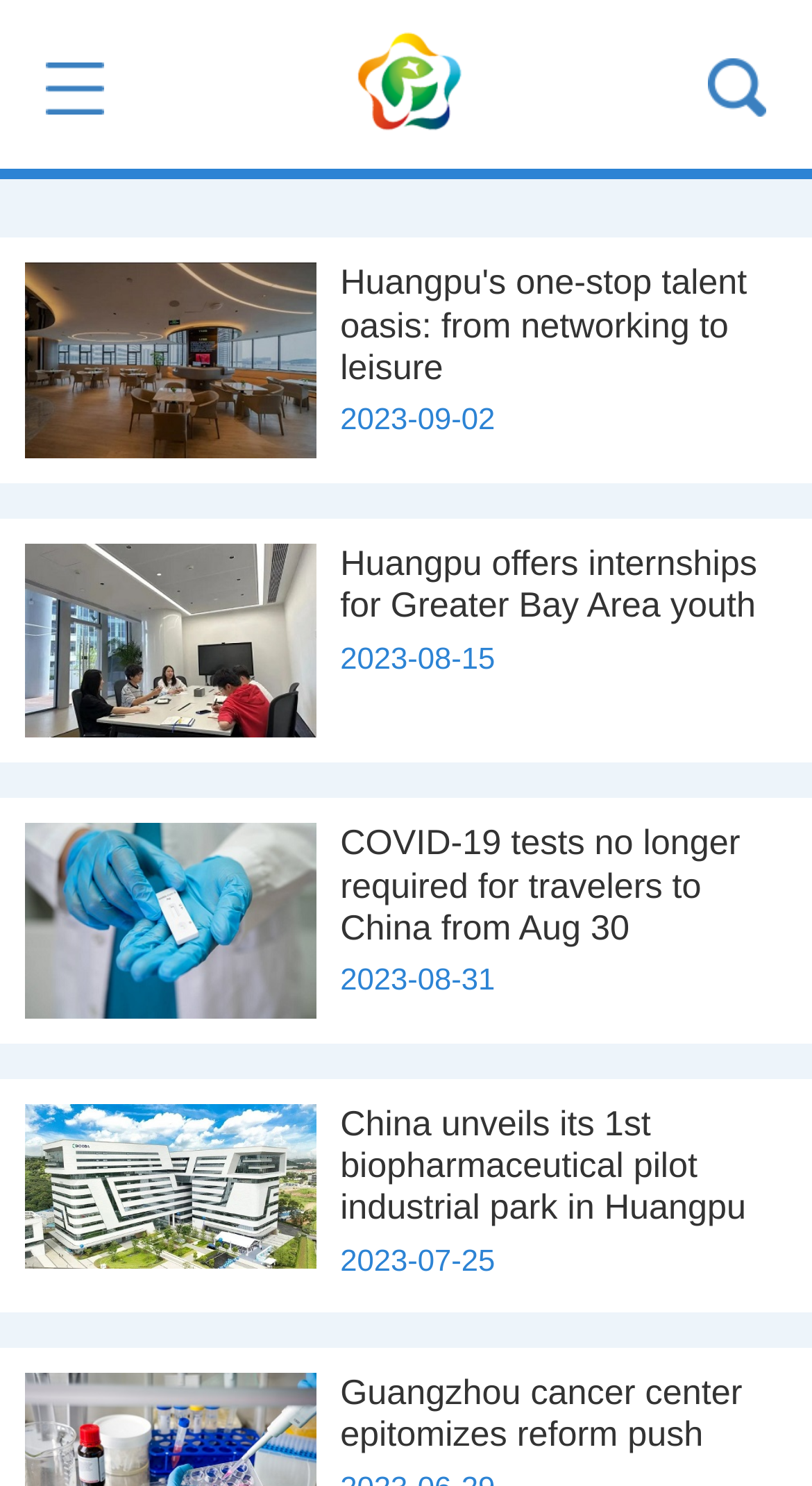Reply to the question with a brief word or phrase: How many images are on this webpage?

7